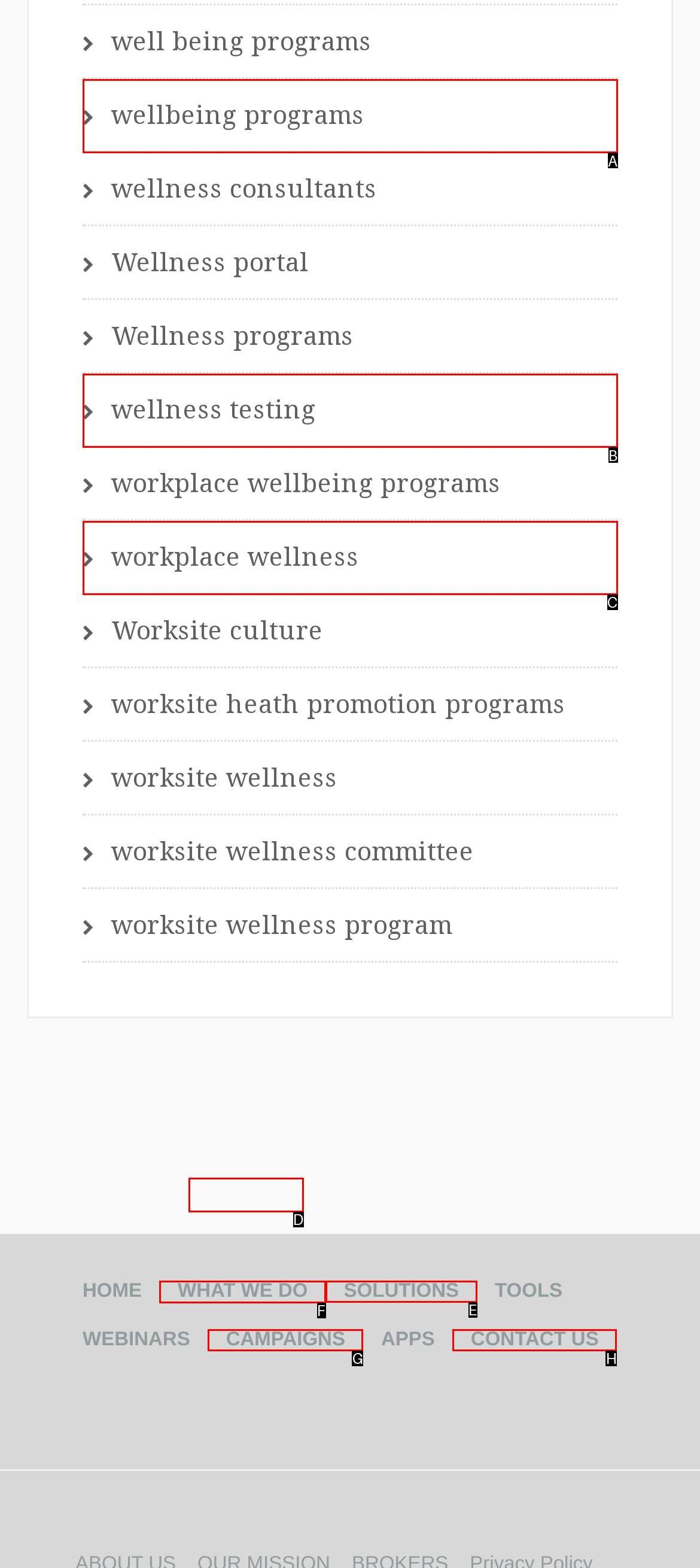Determine which HTML element to click for this task: Click on Angel Number Provide the letter of the selected choice.

None